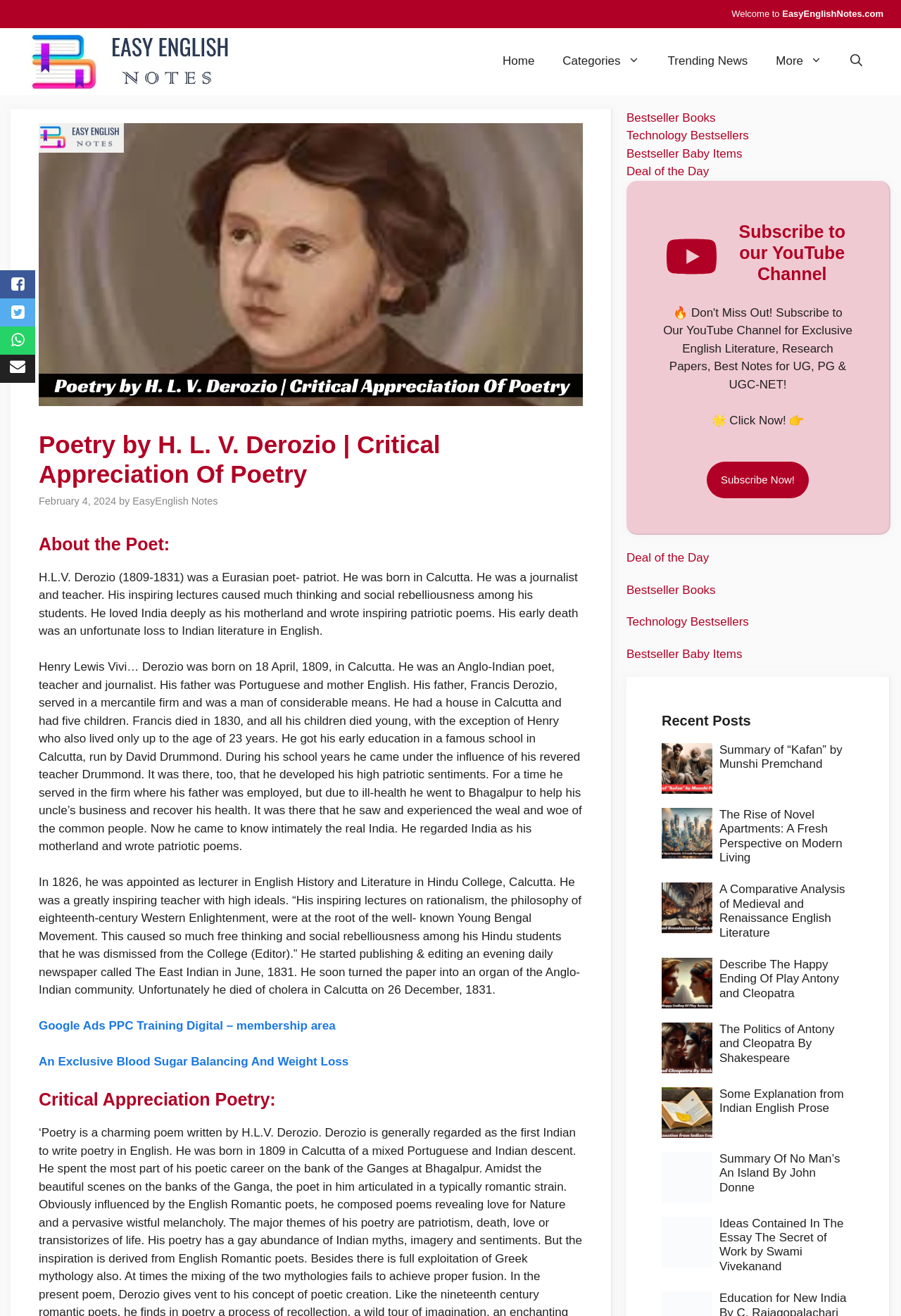Please locate the bounding box coordinates of the element that should be clicked to complete the given instruction: "Visit the pearlharbor75thanniversary.com website".

None